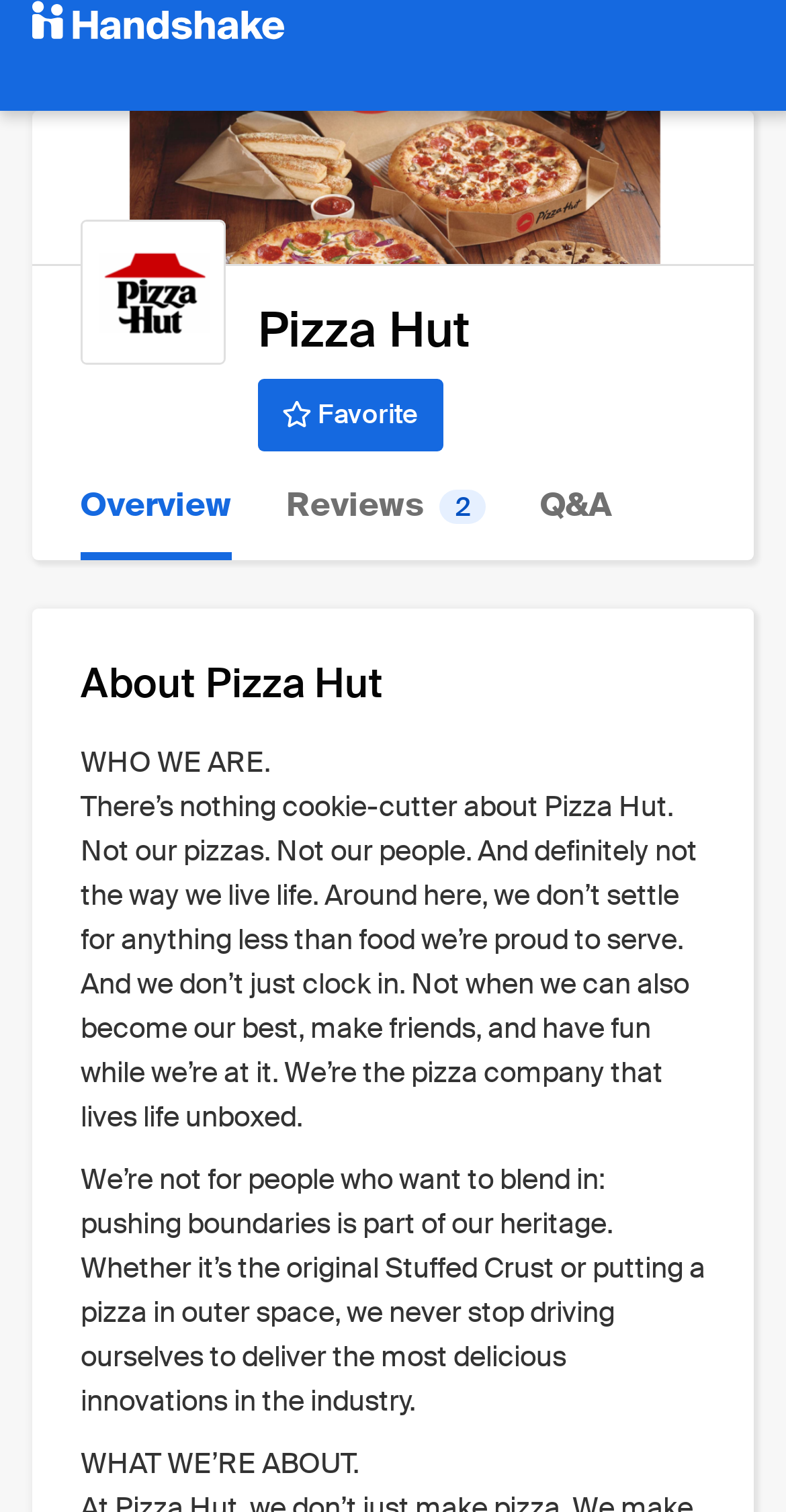Identify the bounding box coordinates for the UI element described as follows: Reviews 2. Use the format (top-left x, top-left y, bottom-right x, bottom-right y) and ensure all values are floating point numbers between 0 and 1.

[0.364, 0.299, 0.618, 0.371]